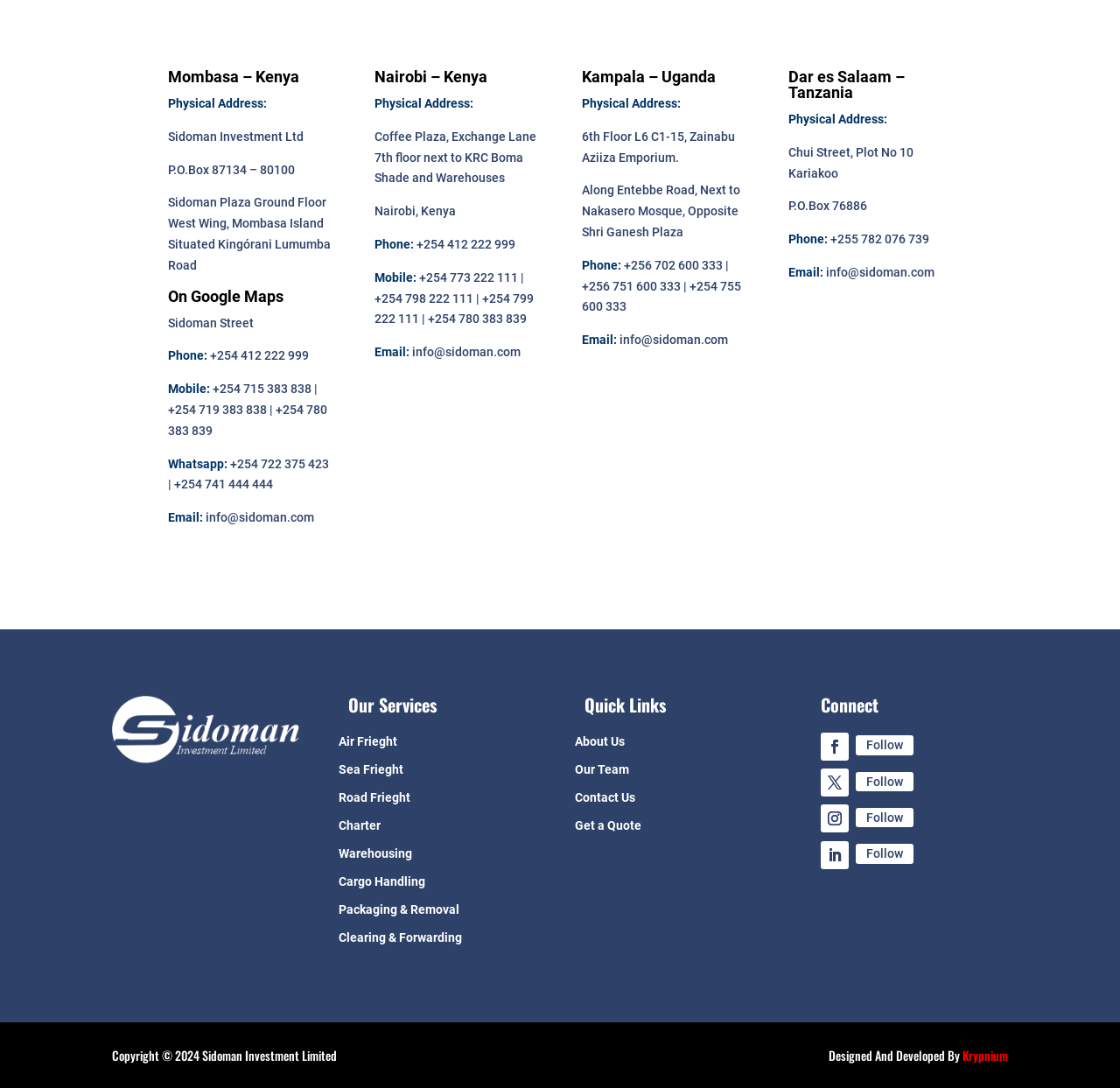Using the information in the image, give a detailed answer to the following question: What is the company name?

The company name is mentioned in the physical address section of the Mombasa, Kenya location as 'Sidoman Investment Ltd'.